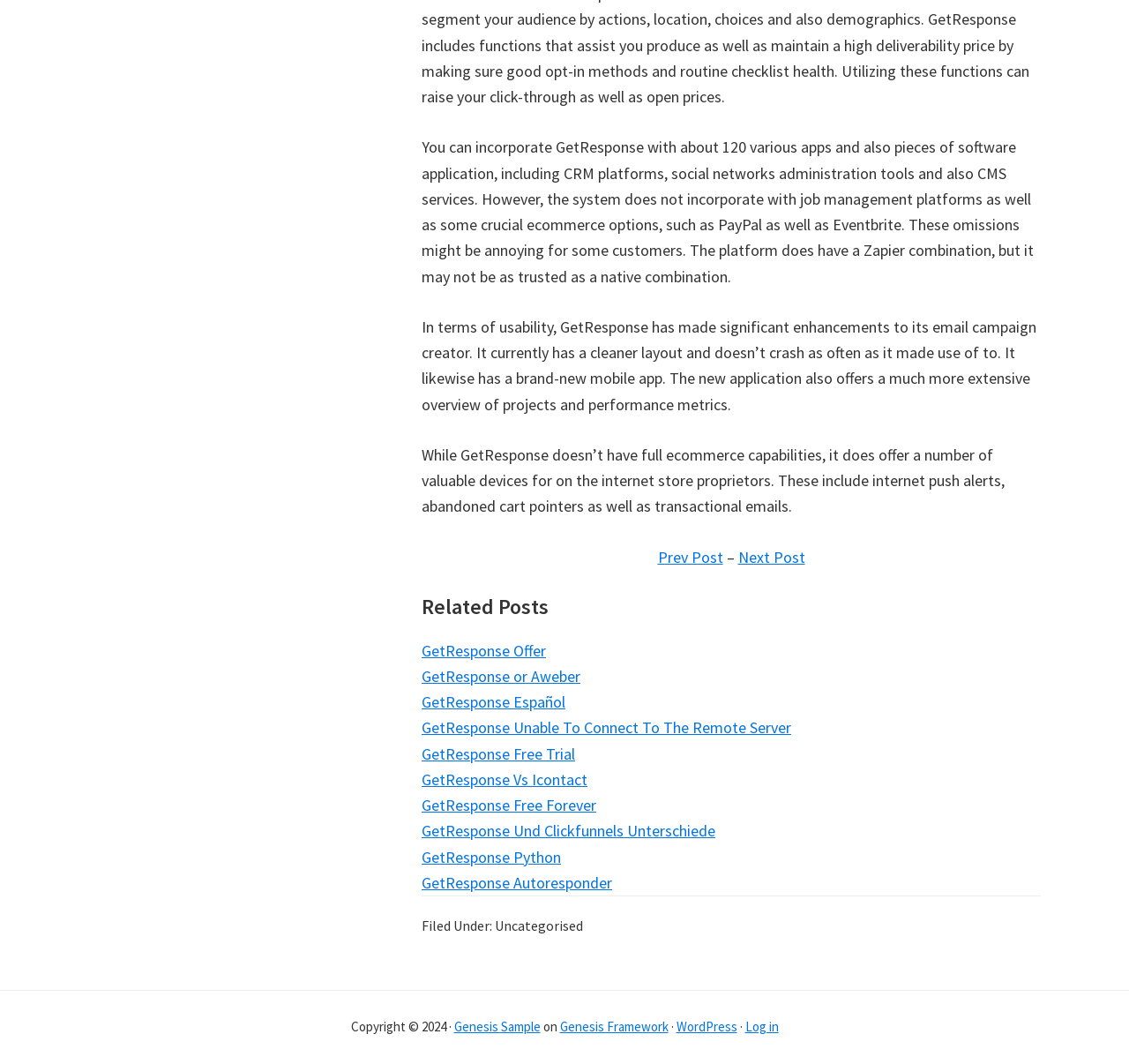Locate the bounding box coordinates of the area you need to click to fulfill this instruction: 'Click on 'Next Post''. The coordinates must be in the form of four float numbers ranging from 0 to 1: [left, top, right, bottom].

[0.654, 0.514, 0.713, 0.533]